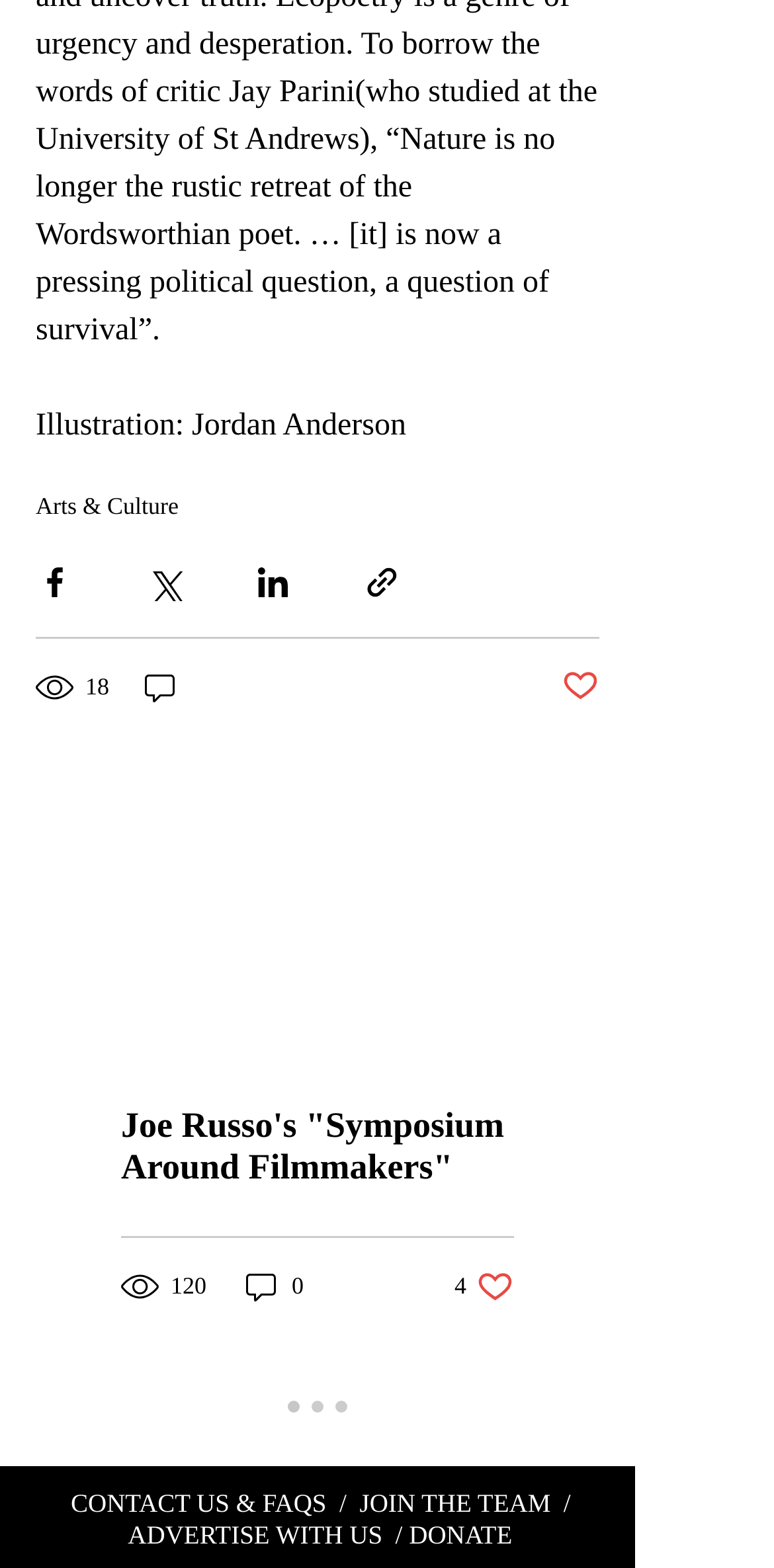Please identify the coordinates of the bounding box for the clickable region that will accomplish this instruction: "Click on the 'Menu' link".

None